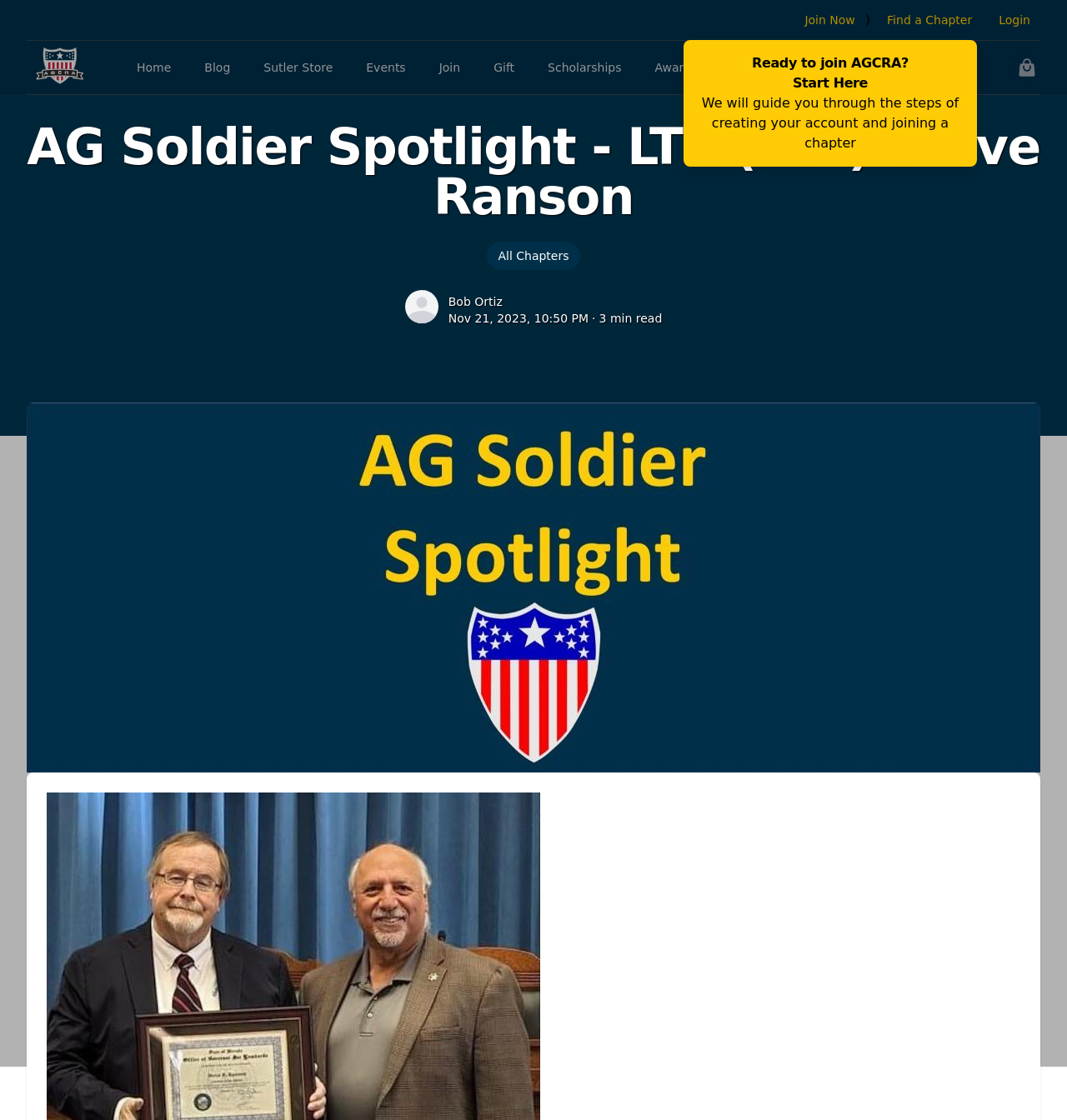What is the purpose of the 'Find a Chapter' link?
From the screenshot, provide a brief answer in one word or phrase.

To find a chapter